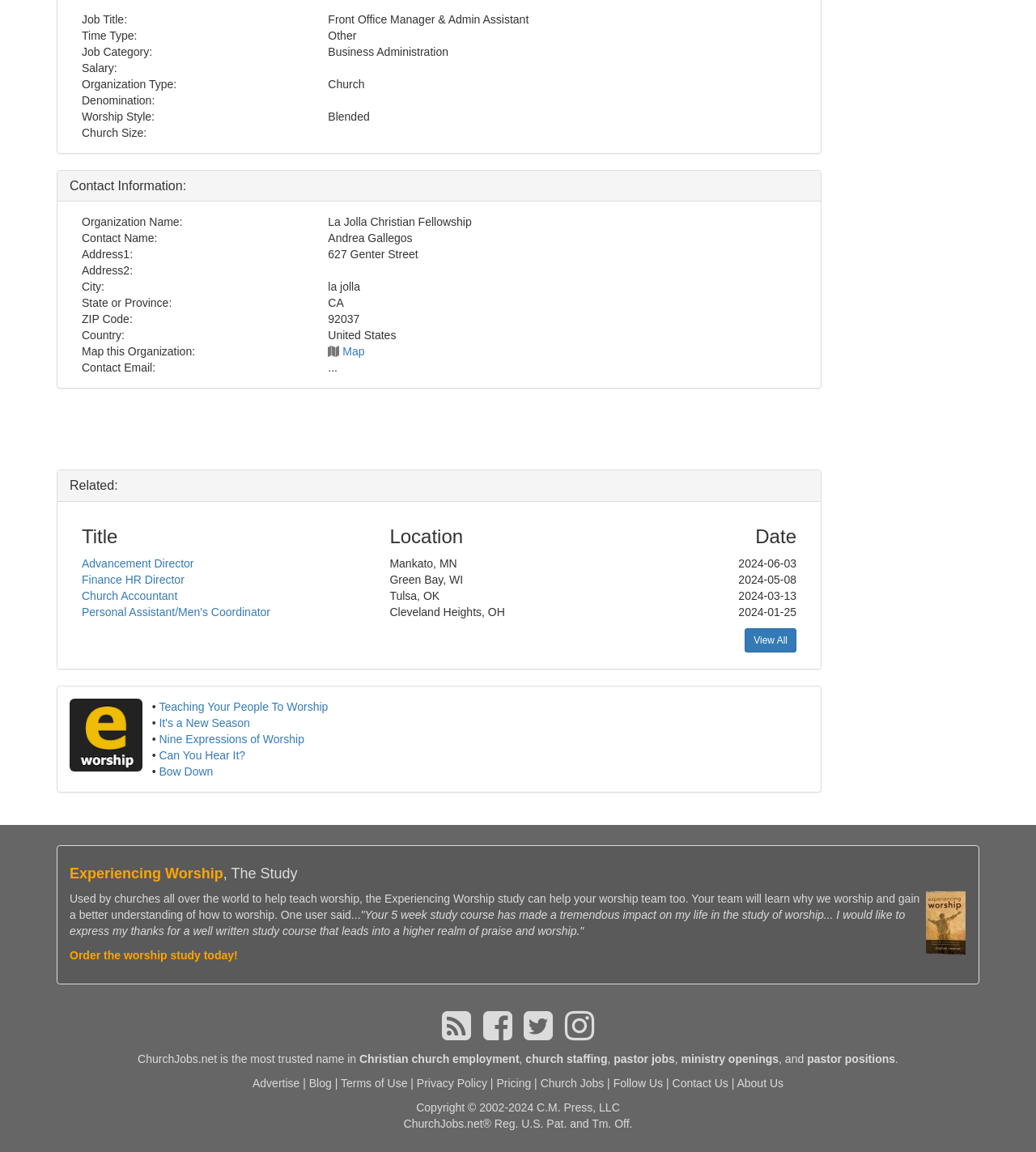Given the element description Contact Us, predict the bounding box coordinates for the UI element in the webpage screenshot. The format should be (top-left x, top-left y, bottom-right x, bottom-right y), and the values should be between 0 and 1.

[0.649, 0.935, 0.703, 0.946]